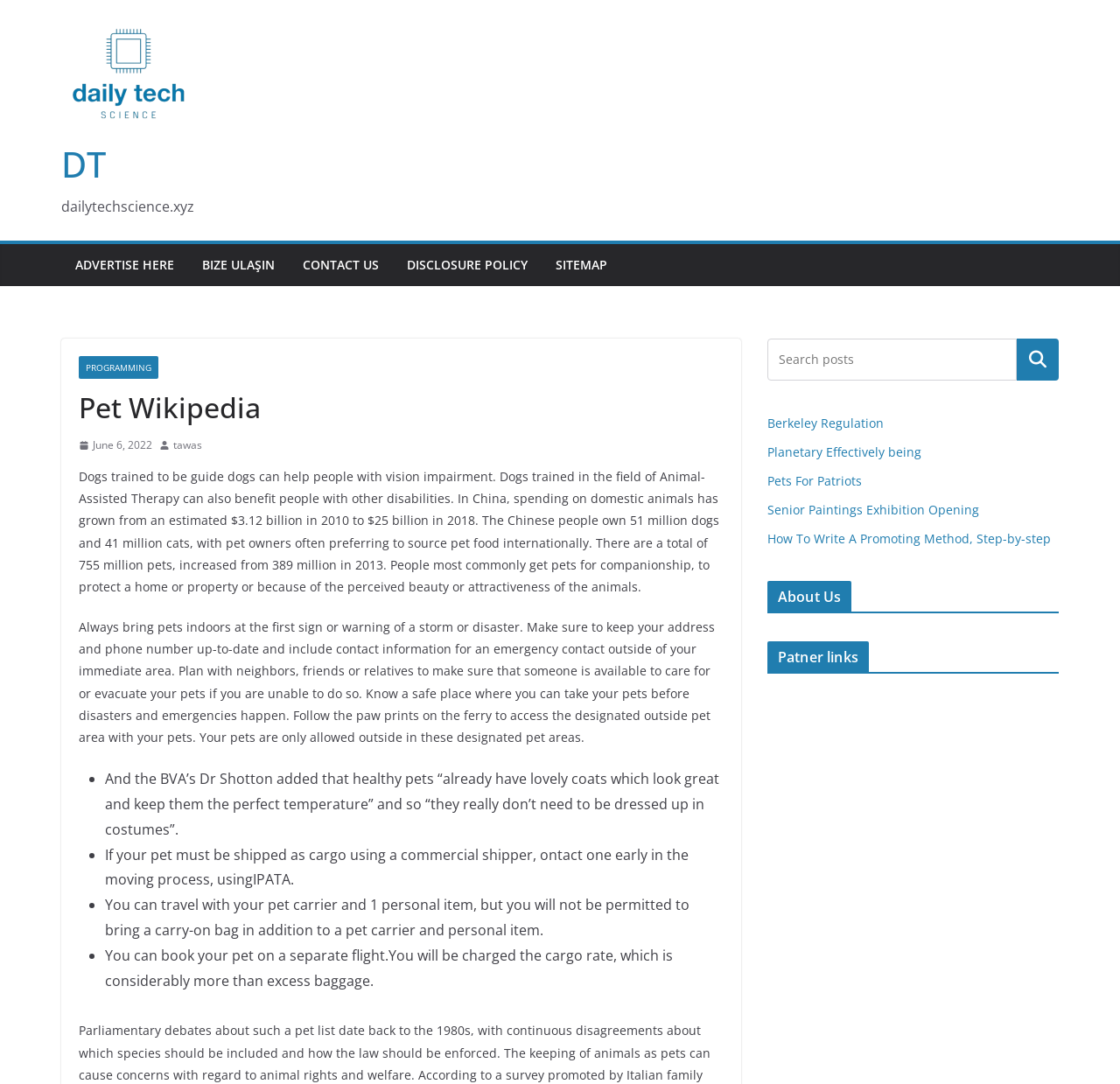Identify the bounding box coordinates of the element that should be clicked to fulfill this task: "Read the article '3 ways value-based care is transforming American healthcare'". The coordinates should be provided as four float numbers between 0 and 1, i.e., [left, top, right, bottom].

None